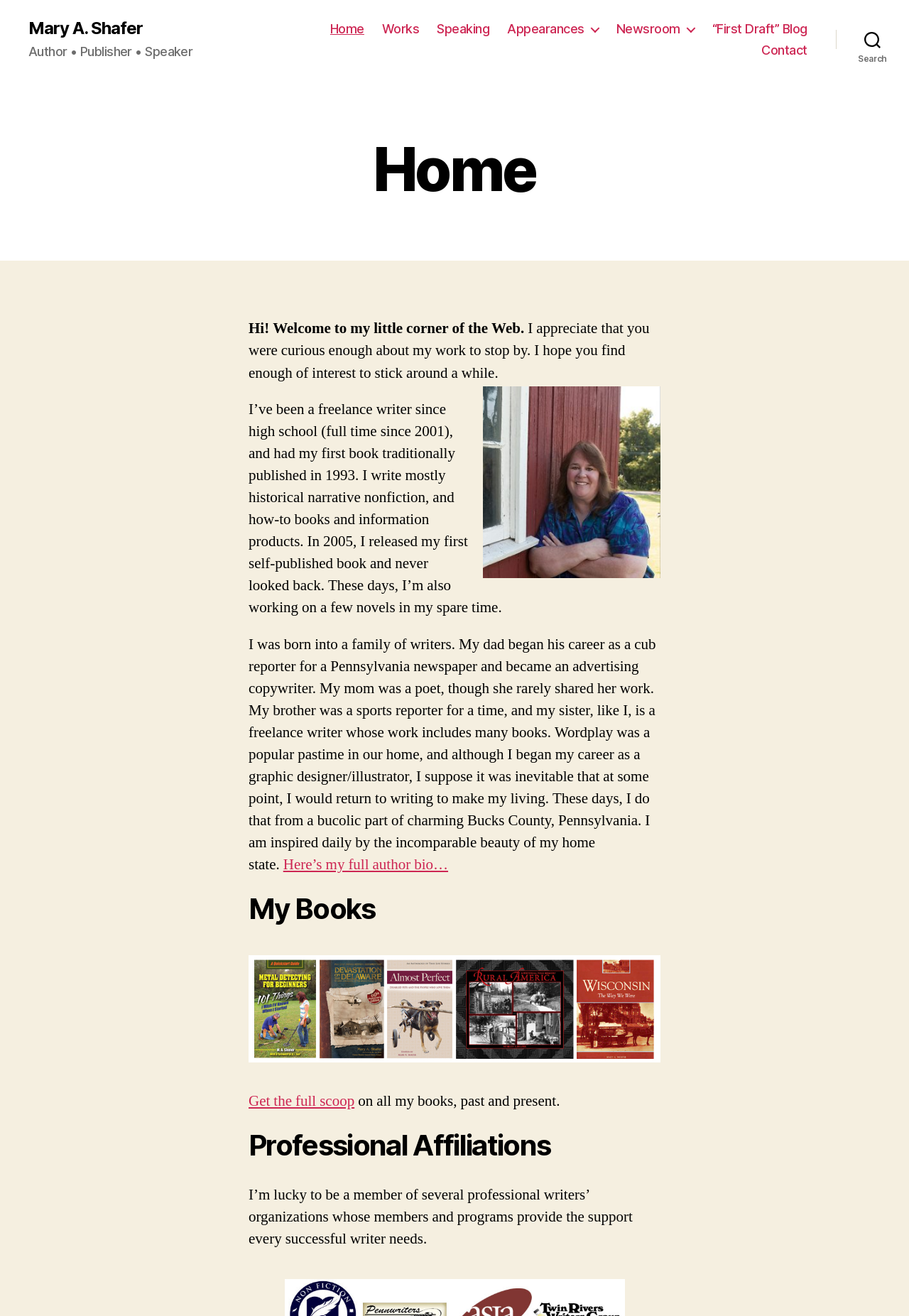Please find and report the bounding box coordinates of the element to click in order to perform the following action: "Click on the 'Home' link". The coordinates should be expressed as four float numbers between 0 and 1, in the format [left, top, right, bottom].

[0.363, 0.016, 0.401, 0.028]